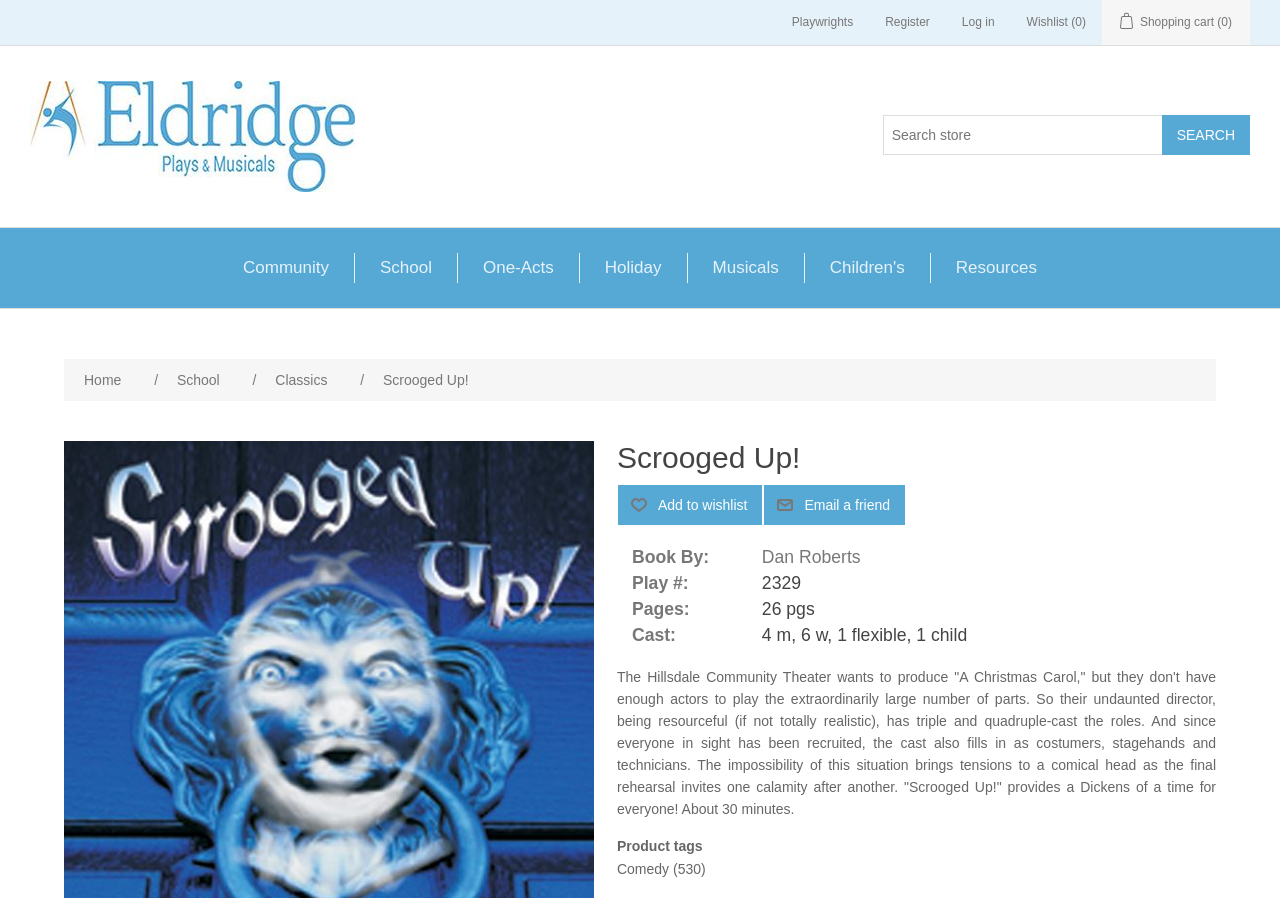Find the bounding box coordinates of the clickable region needed to perform the following instruction: "Log in to the account". The coordinates should be provided as four float numbers between 0 and 1, i.e., [left, top, right, bottom].

[0.751, 0.0, 0.777, 0.05]